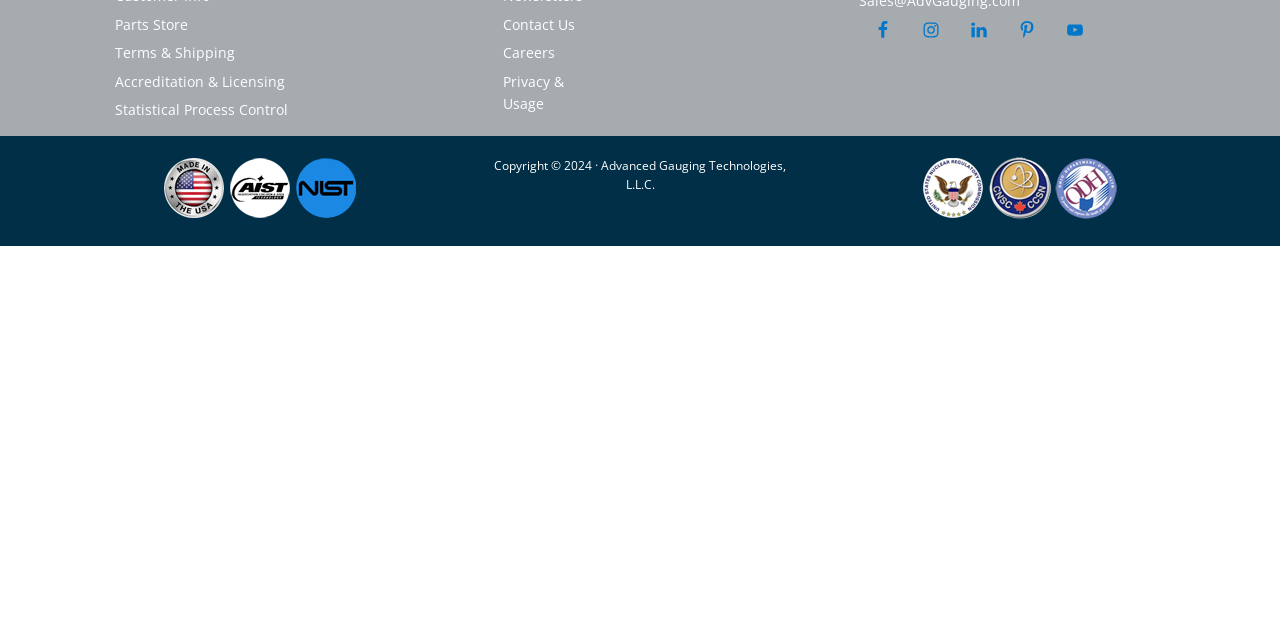Provide the bounding box coordinates in the format (top-left x, top-left y, bottom-right x, bottom-right y). All values are floating point numbers between 0 and 1. Determine the bounding box coordinate of the UI element described as: Terms & Shipping

[0.089, 0.067, 0.183, 0.097]